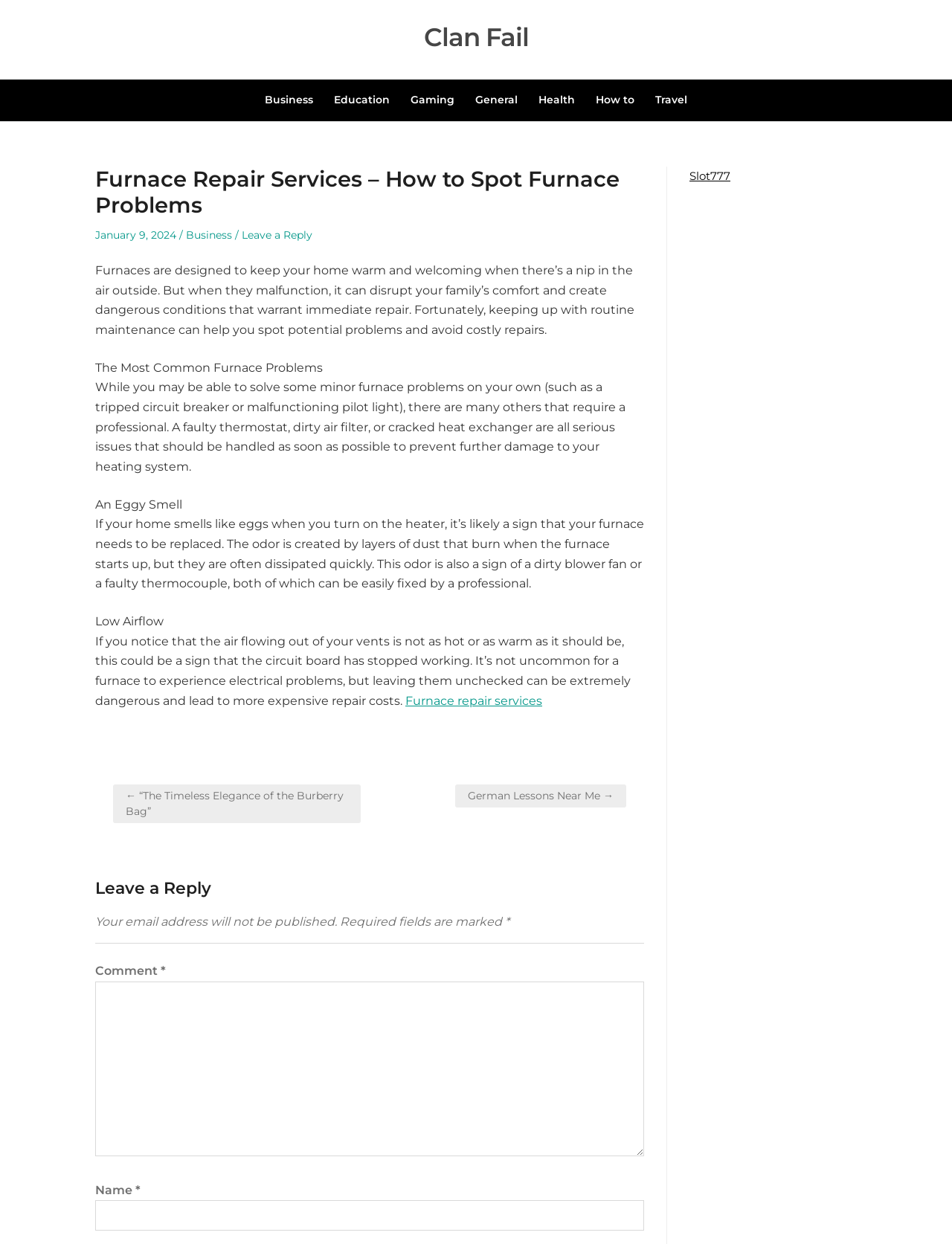From the element description: "How to", extract the bounding box coordinates of the UI element. The coordinates should be expressed as four float numbers between 0 and 1, in the order [left, top, right, bottom].

[0.626, 0.075, 0.666, 0.085]